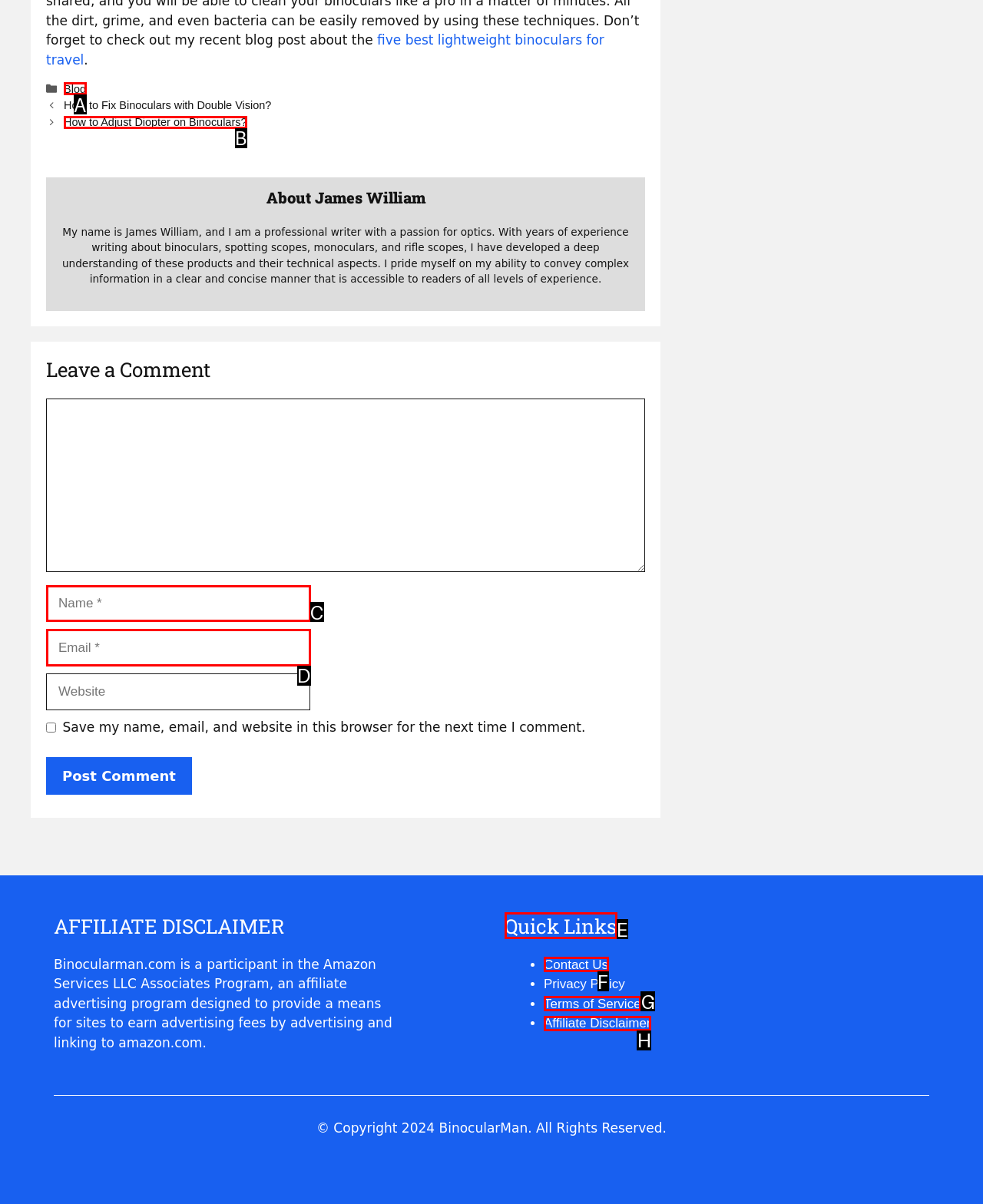Select the letter of the UI element that best matches: Affiliate Disclaimer
Answer with the letter of the correct option directly.

H